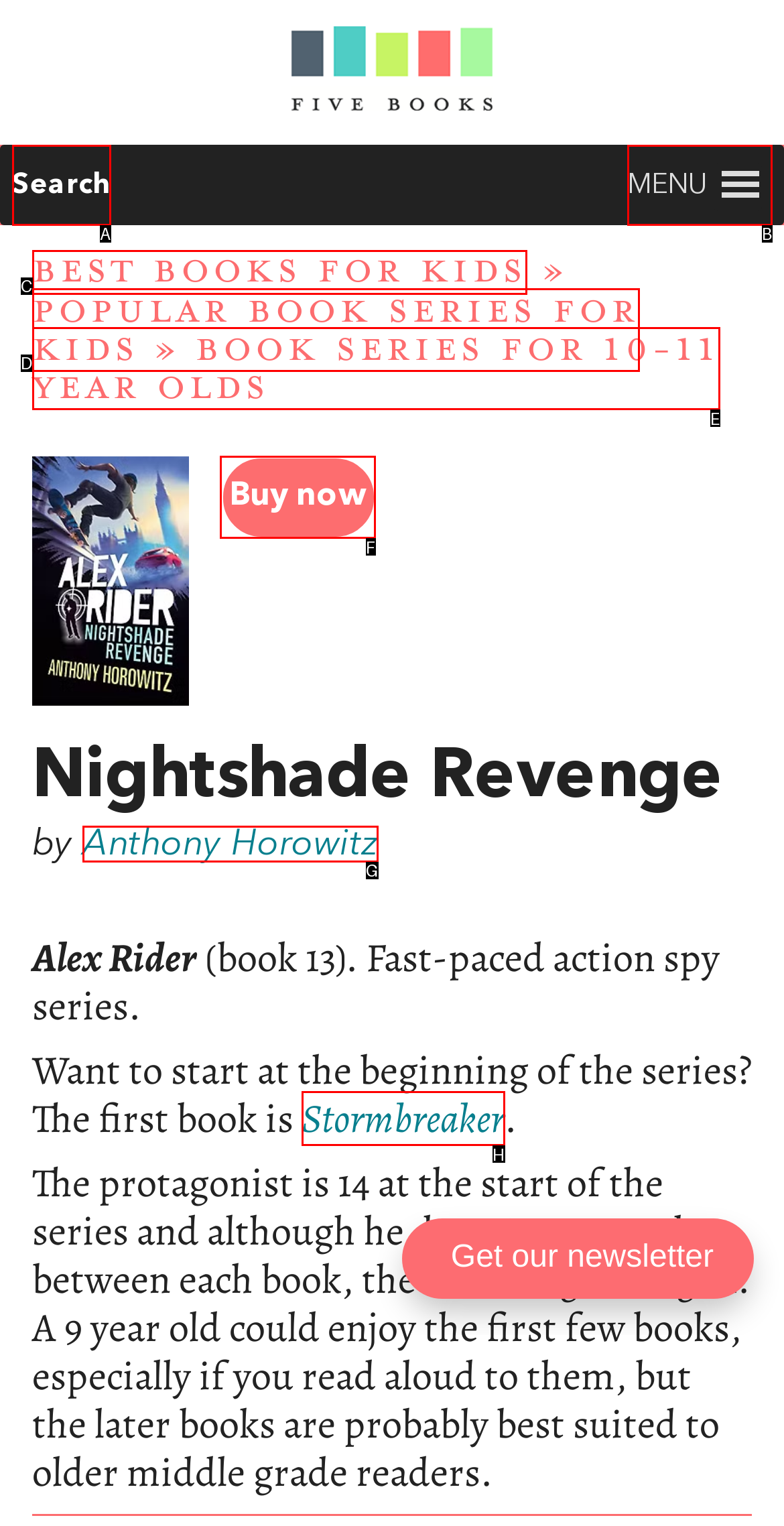Pick the option that should be clicked to perform the following task: Buy 'Nightshade Revenge' book now
Answer with the letter of the selected option from the available choices.

F